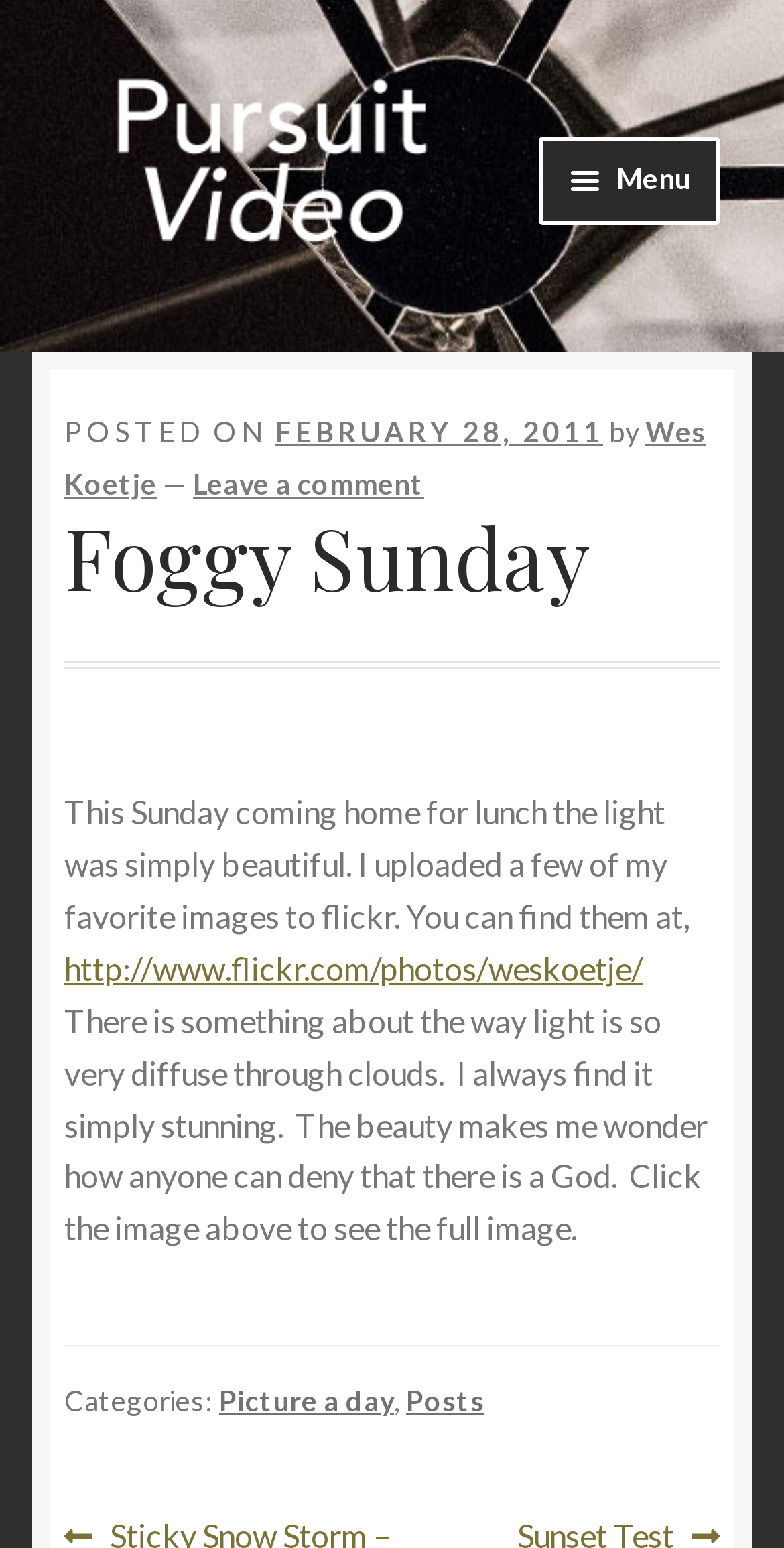Determine the bounding box coordinates of the region that needs to be clicked to achieve the task: "Read the 'Foggy Sunday' post".

[0.082, 0.328, 0.918, 0.433]